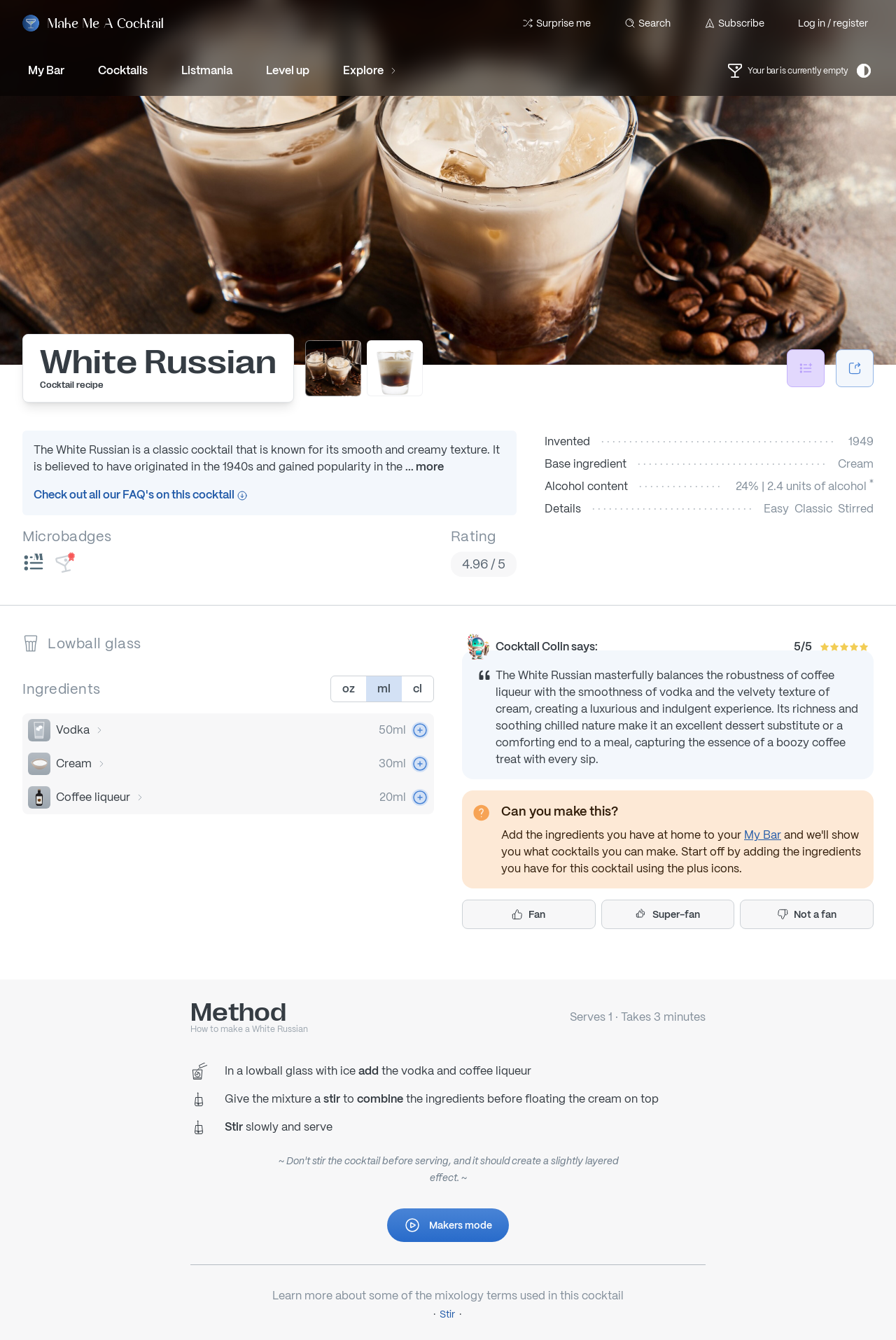Find the bounding box coordinates for the element that must be clicked to complete the instruction: "Click the 'Search' link". The coordinates should be four float numbers between 0 and 1, indicated as [left, top, right, bottom].

[0.678, 0.008, 0.767, 0.026]